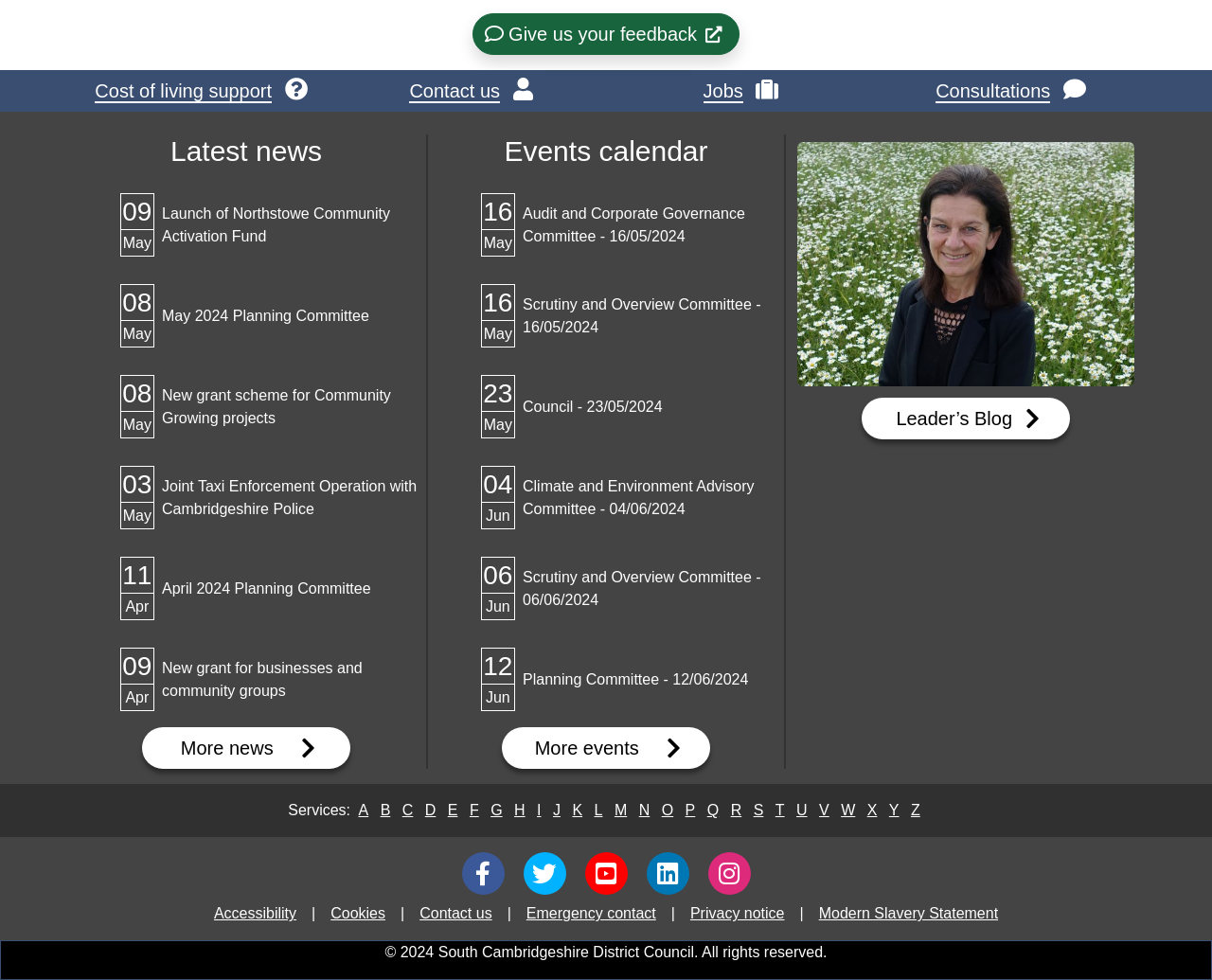Can you identify the bounding box coordinates of the clickable region needed to carry out this instruction: 'Read the 'Latest news''? The coordinates should be four float numbers within the range of 0 to 1, stated as [left, top, right, bottom].

[0.064, 0.138, 0.342, 0.178]